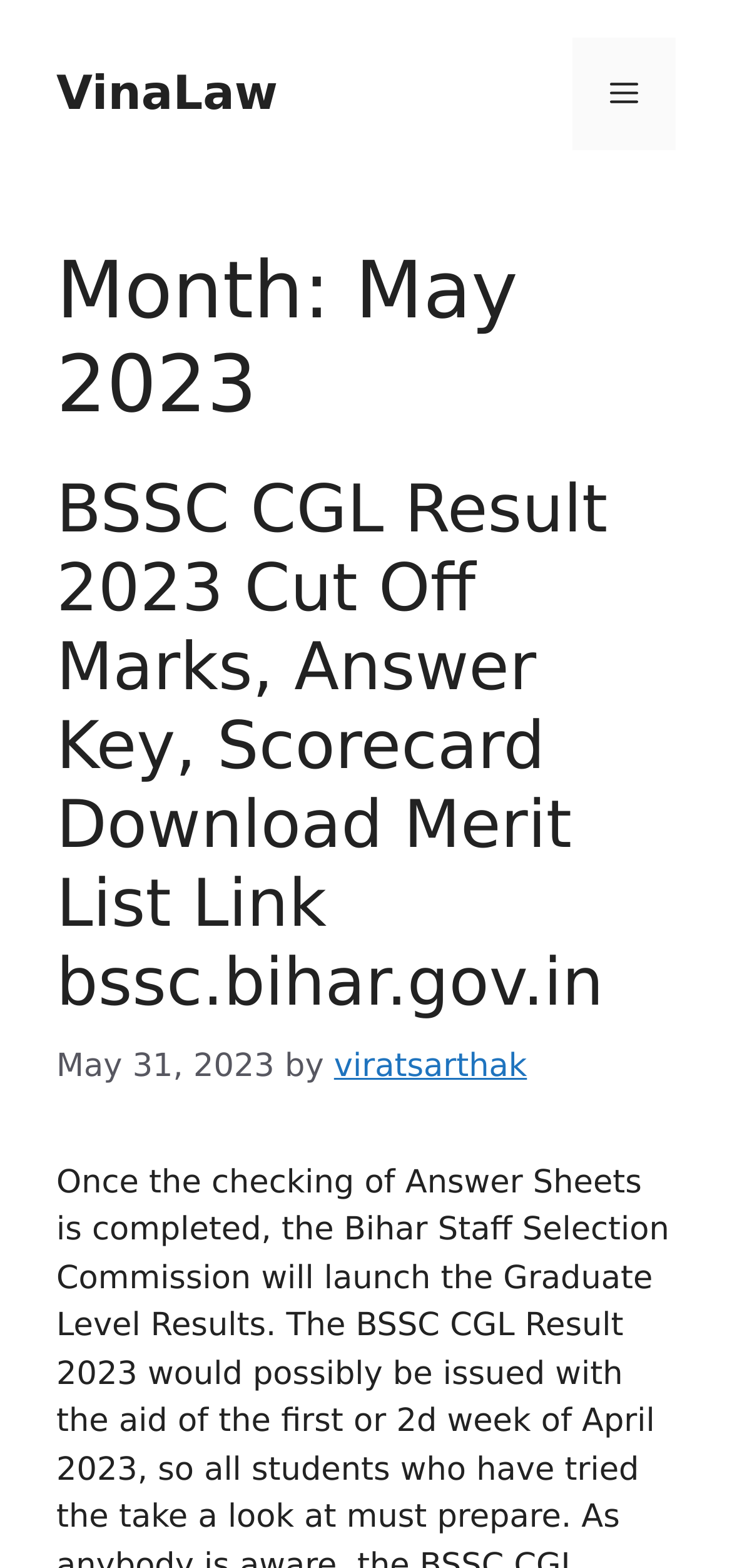What is the current month?
Using the screenshot, give a one-word or short phrase answer.

May 2023